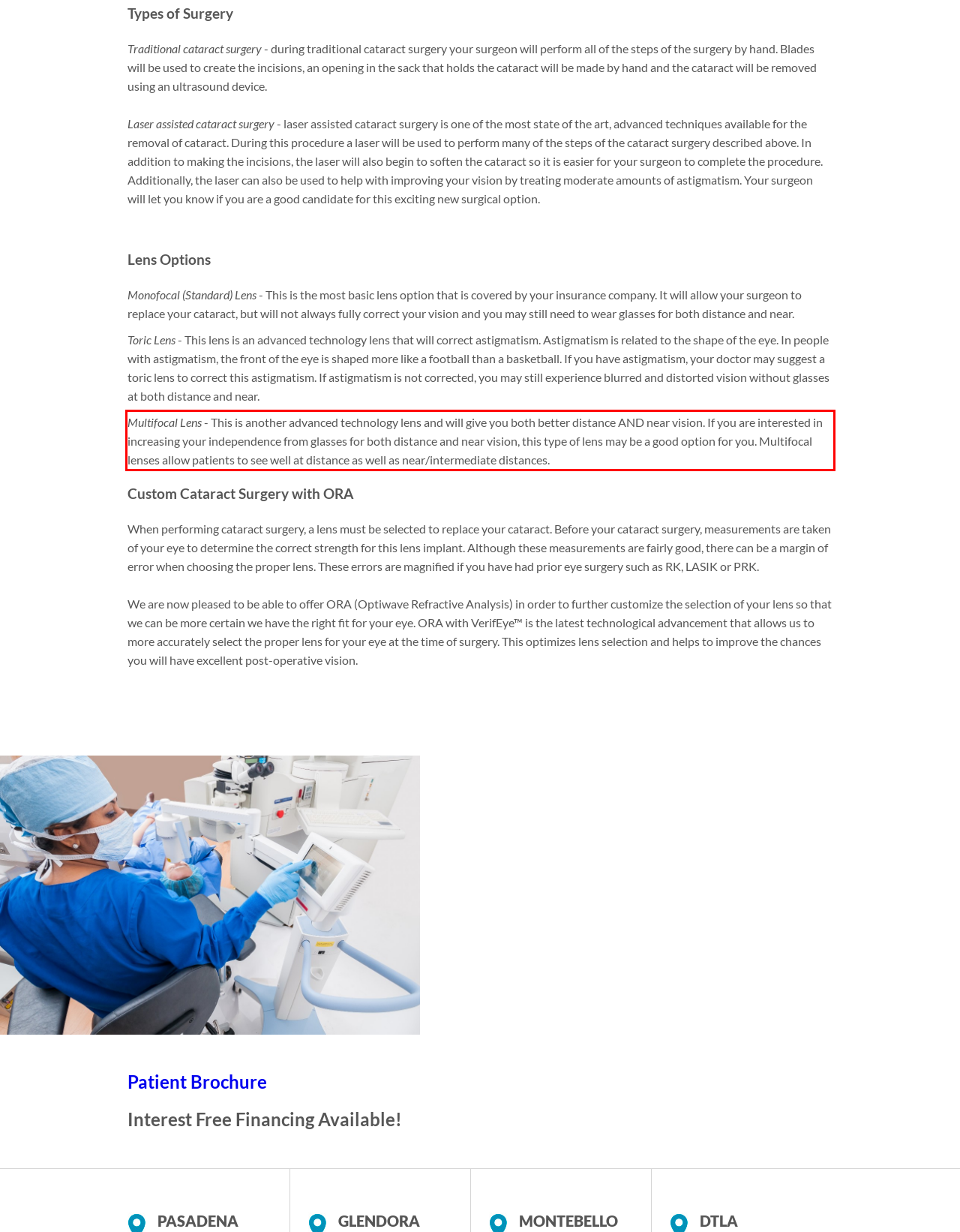Using OCR, extract the text content found within the red bounding box in the given webpage screenshot.

Multifocal Lens - This is another advanced technology lens and will give you both better distance AND near vision. If you are interested in increasing your independence from glasses for both distance and near vision, this type of lens may be a good option for you. Multifocal lenses allow patients to see well at distance as well as near/intermediate distances.